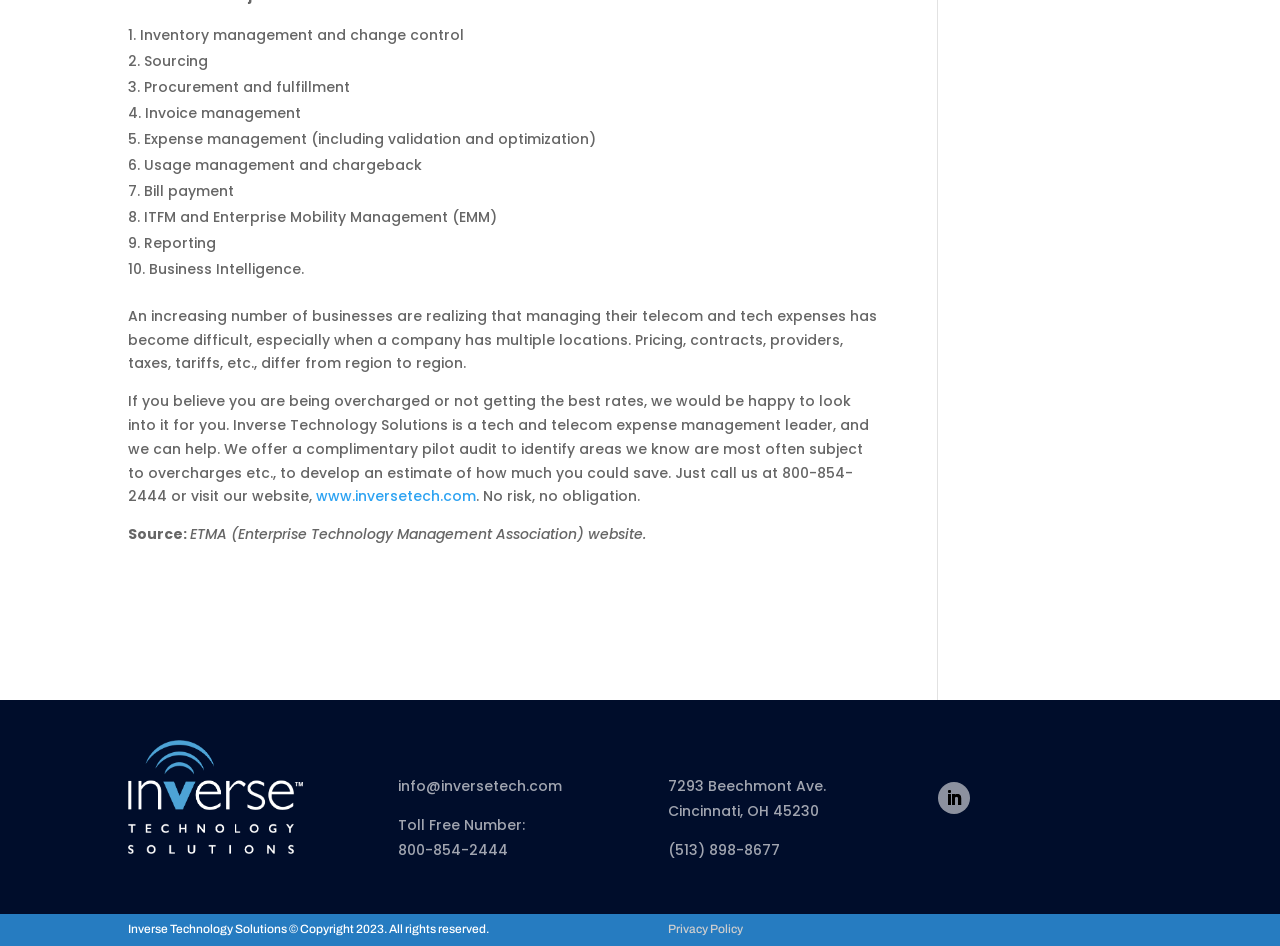What is the purpose of the complimentary pilot audit offered by Inverse Technology Solutions?
Analyze the image and provide a thorough answer to the question.

According to the webpage, the complimentary pilot audit is offered to identify areas where a company may be overcharged on their telecom and tech expenses, and to estimate potential savings.